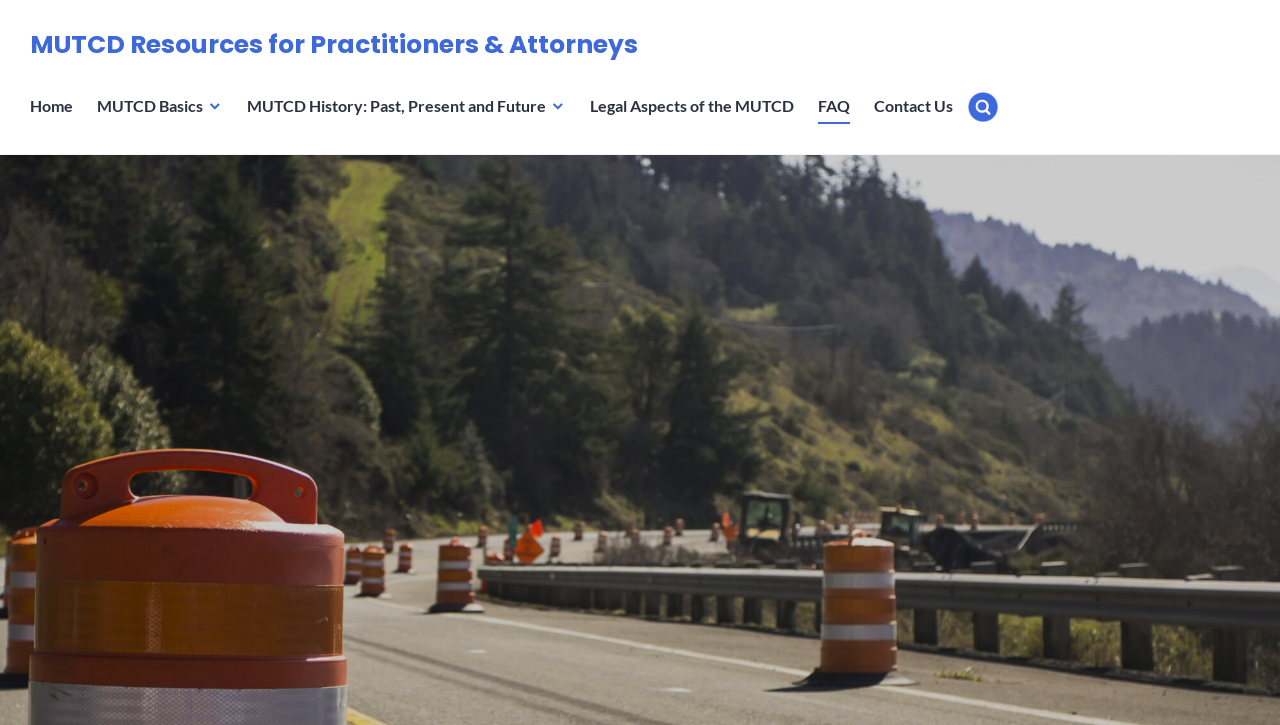Highlight the bounding box coordinates of the region I should click on to meet the following instruction: "View MUTCD FAQ page".

[0.639, 0.124, 0.664, 0.171]